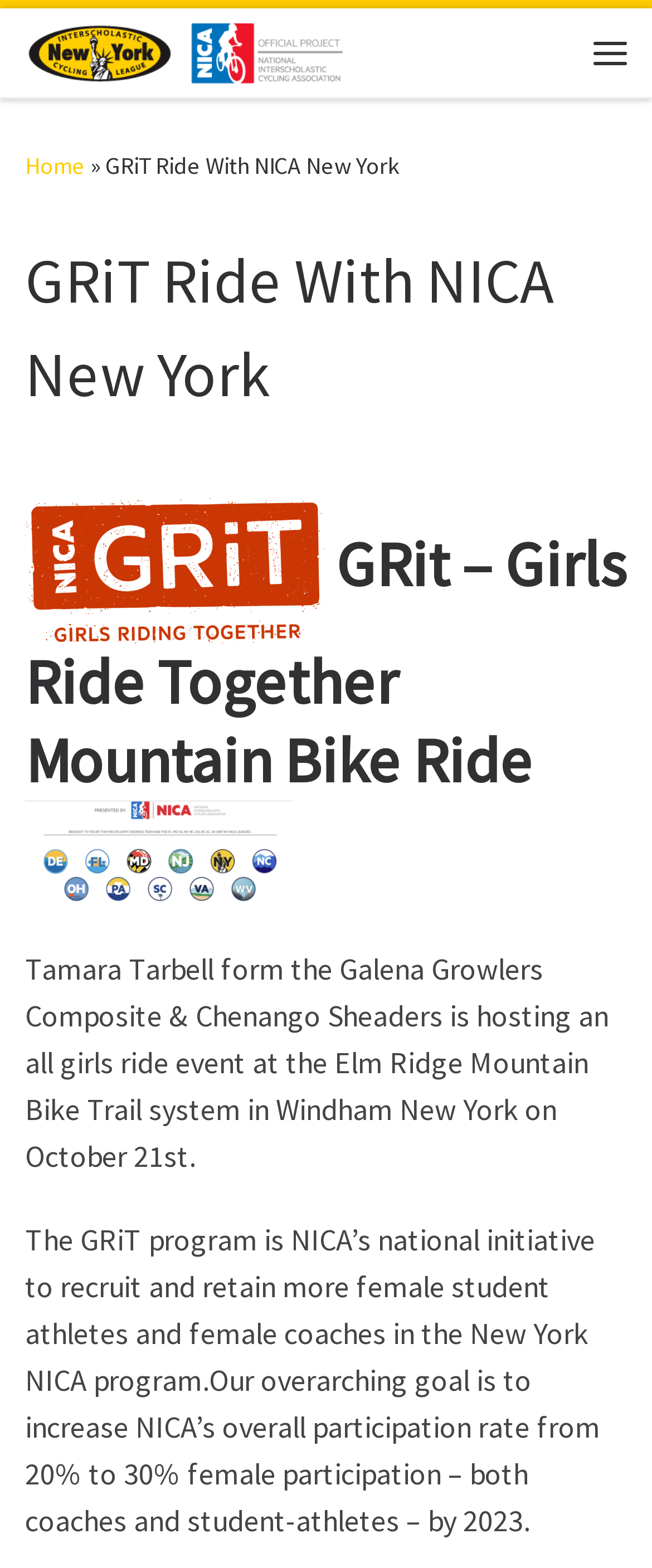Locate the bounding box of the UI element based on this description: "Menu". Provide four float numbers between 0 and 1 as [left, top, right, bottom].

[0.885, 0.007, 0.987, 0.06]